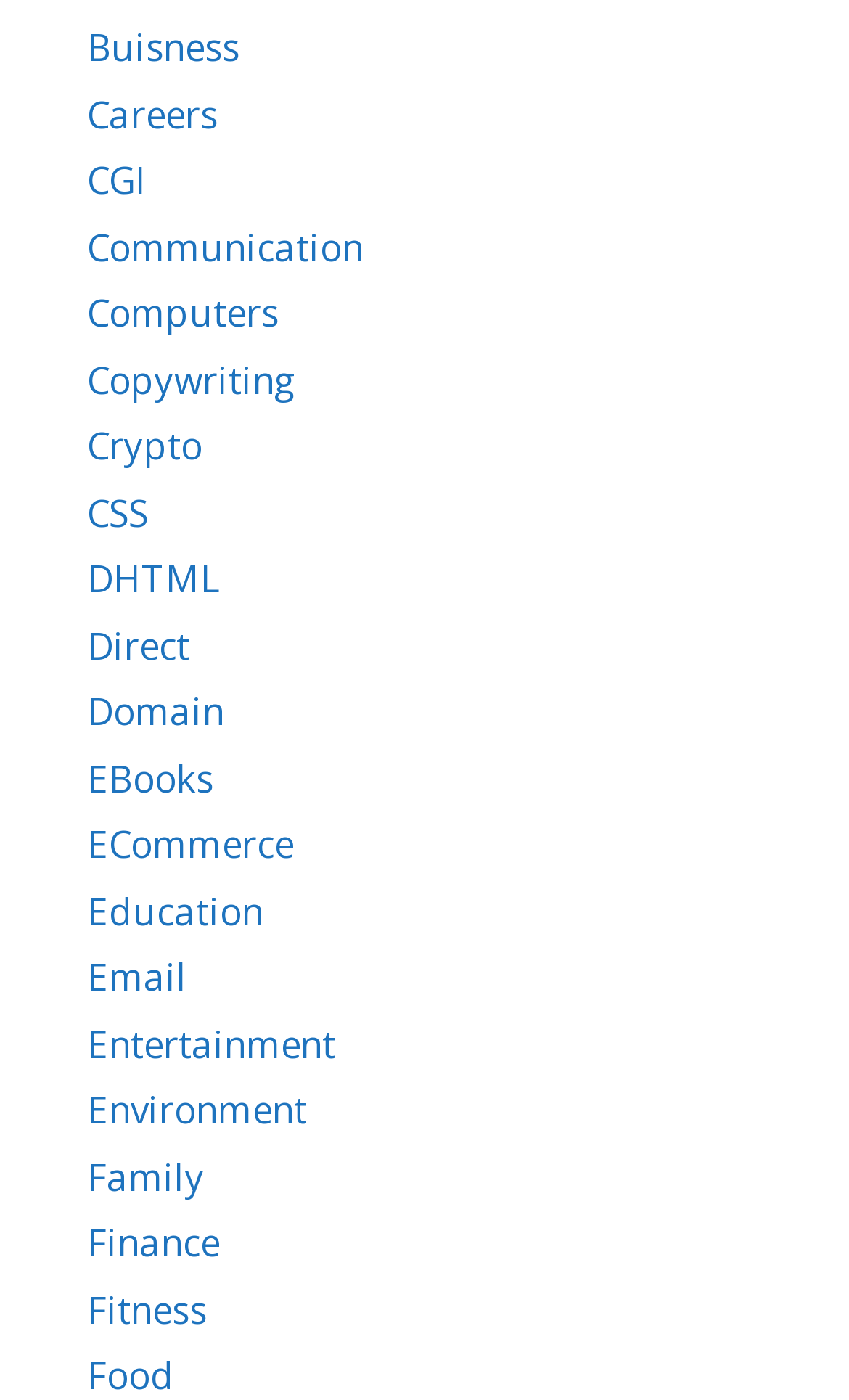Determine the bounding box coordinates of the target area to click to execute the following instruction: "Read about Crypto."

[0.103, 0.301, 0.238, 0.336]